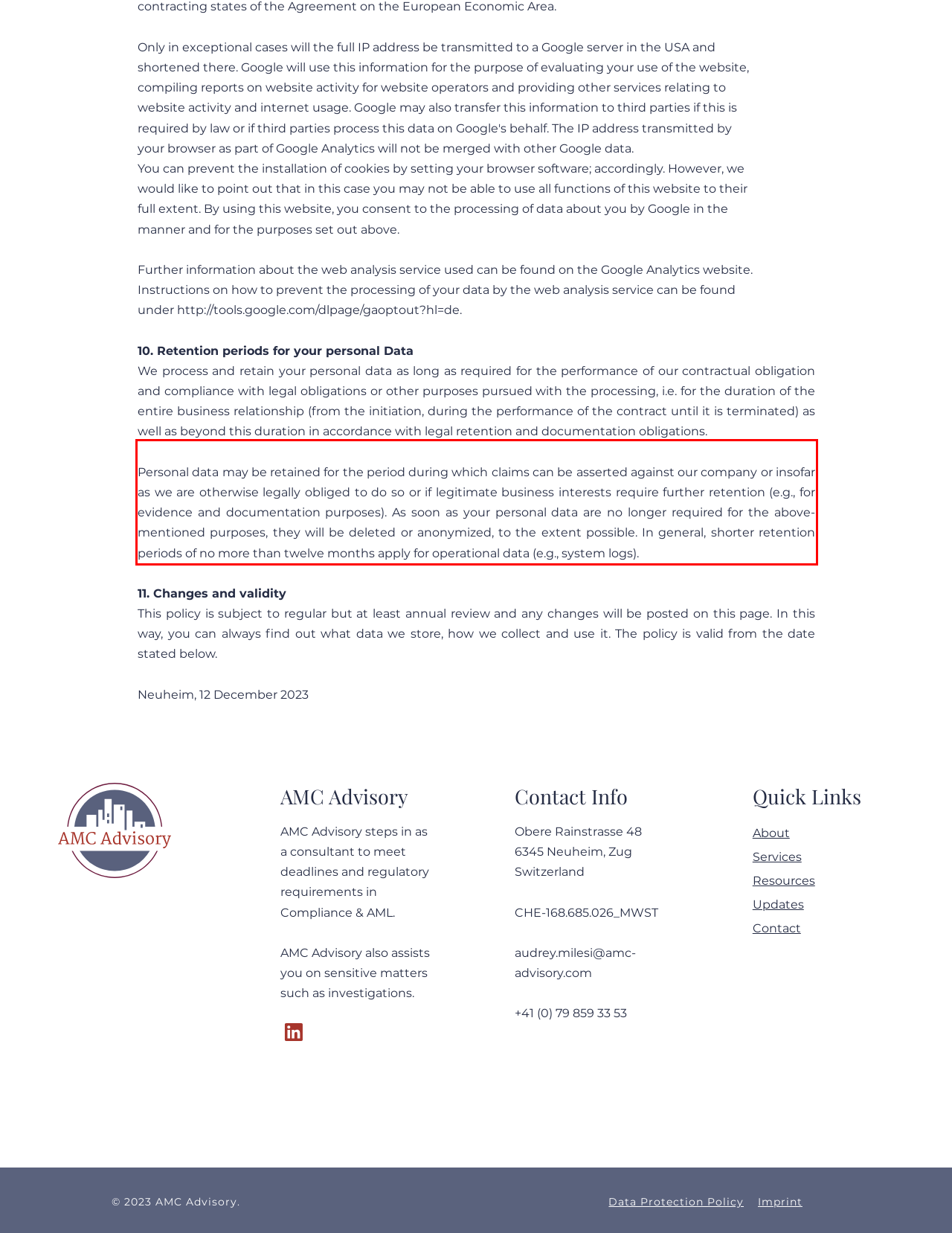Analyze the screenshot of the webpage and extract the text from the UI element that is inside the red bounding box.

Personal data may be retained for the period during which claims can be asserted against our company or insofar as we are otherwise legally obliged to do so or if legitimate business interests require further retention (e.g., for evidence and documentation purposes). As soon as your personal data are no longer required for the above-mentioned purposes, they will be deleted or anonymized, to the extent possible. In general, shorter retention periods of no more than twelve months apply for operational data (e.g., system logs).